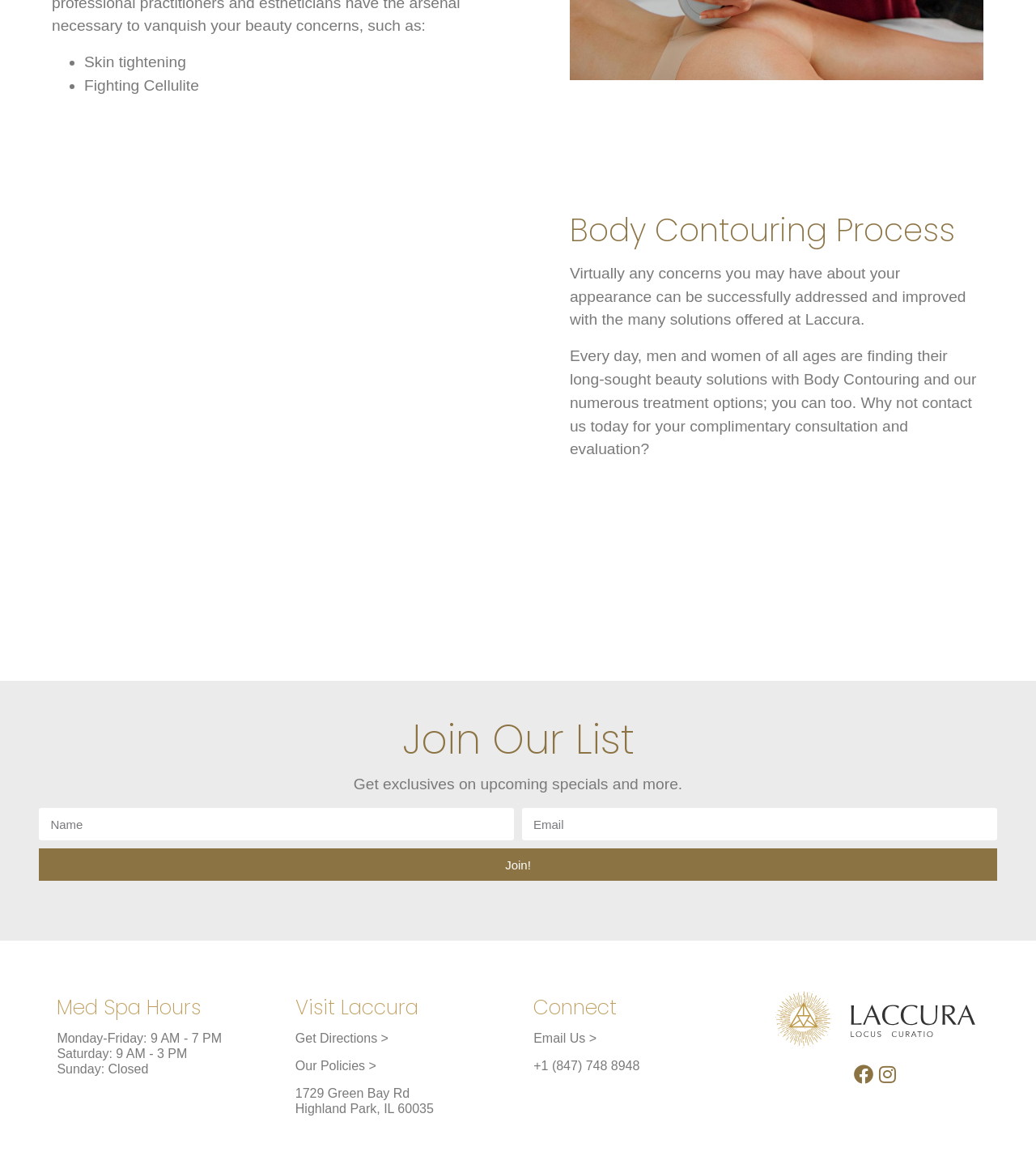Could you please study the image and provide a detailed answer to the question:
What social media platforms does the med spa have?

The med spa has social media presence on Facebook and Instagram, as indicated by the links 'Facebook ' and 'Instagram '.